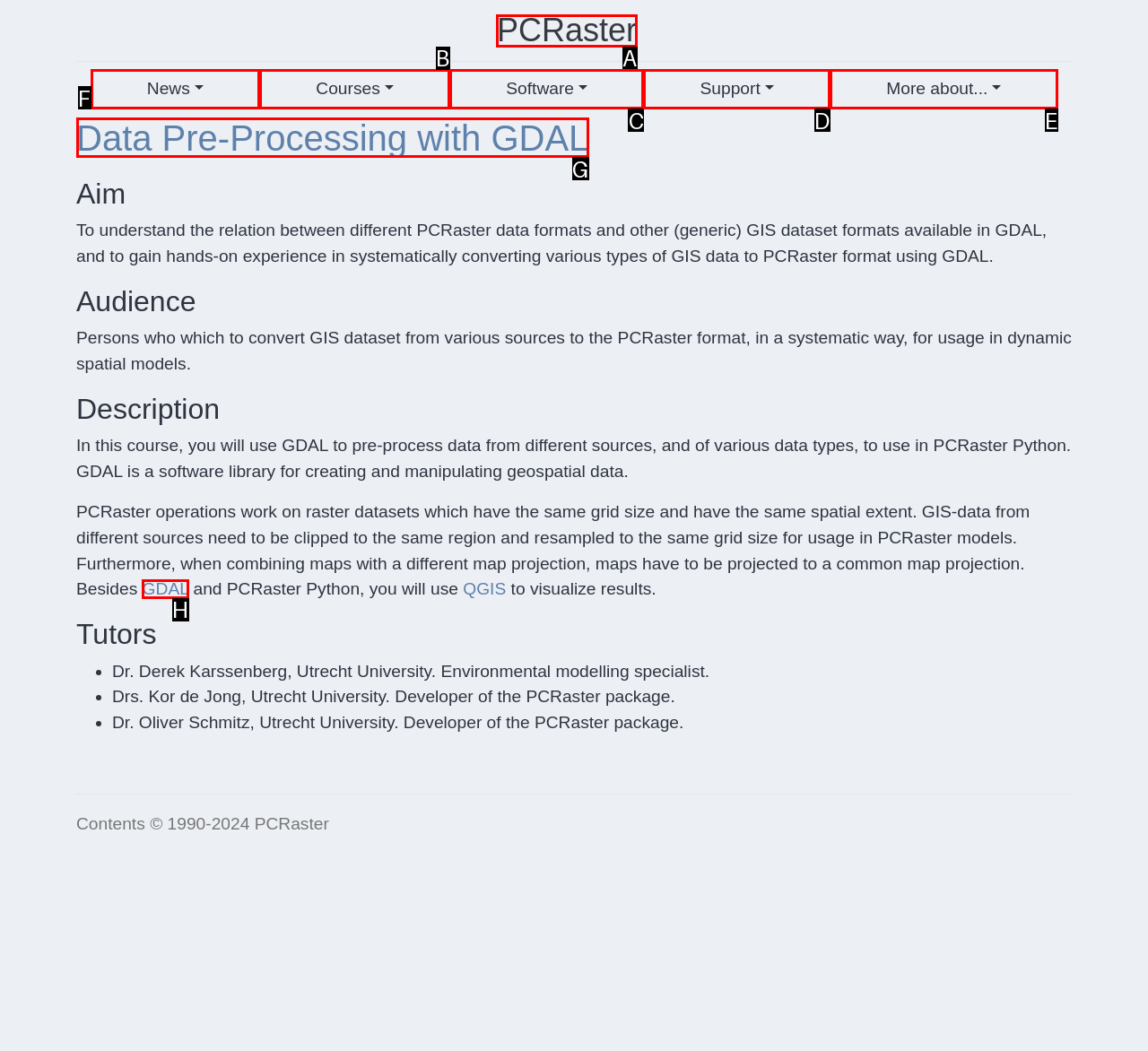Based on the task: Open the 'News' menu, which UI element should be clicked? Answer with the letter that corresponds to the correct option from the choices given.

F